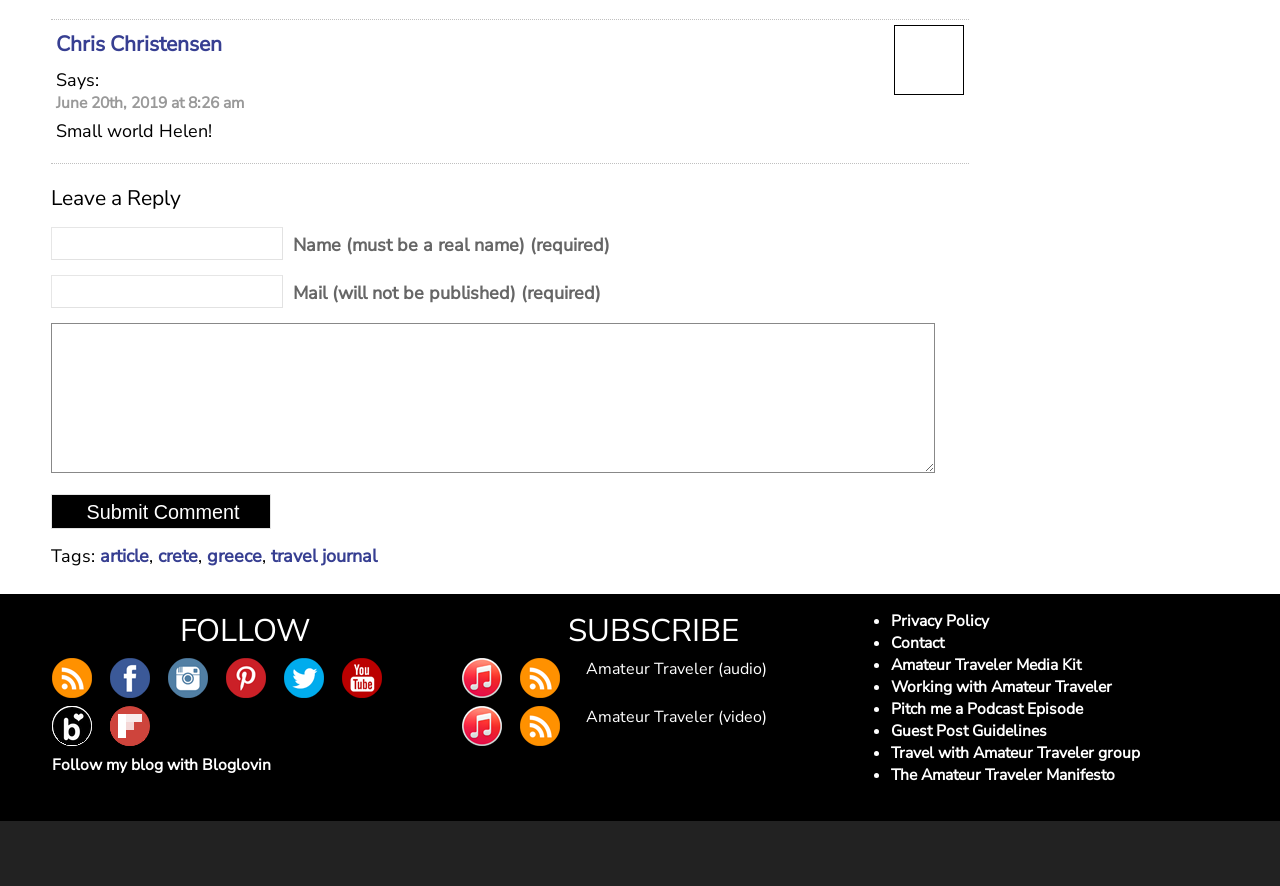For the given element description travel journal, determine the bounding box coordinates of the UI element. The coordinates should follow the format (top-left x, top-left y, bottom-right x, bottom-right y) and be within the range of 0 to 1.

[0.212, 0.614, 0.295, 0.641]